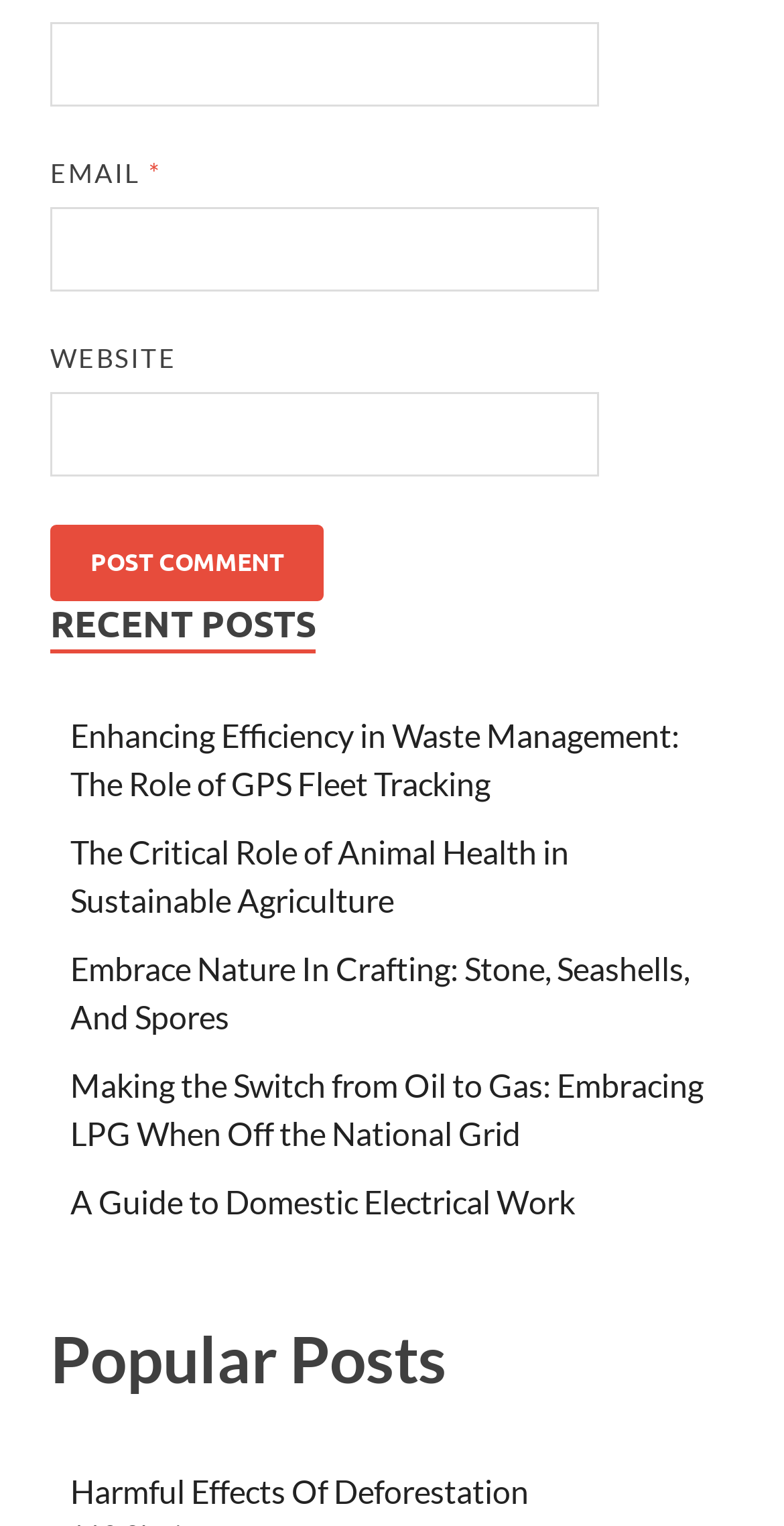How many headings are on the webpage?
Based on the image, respond with a single word or phrase.

2